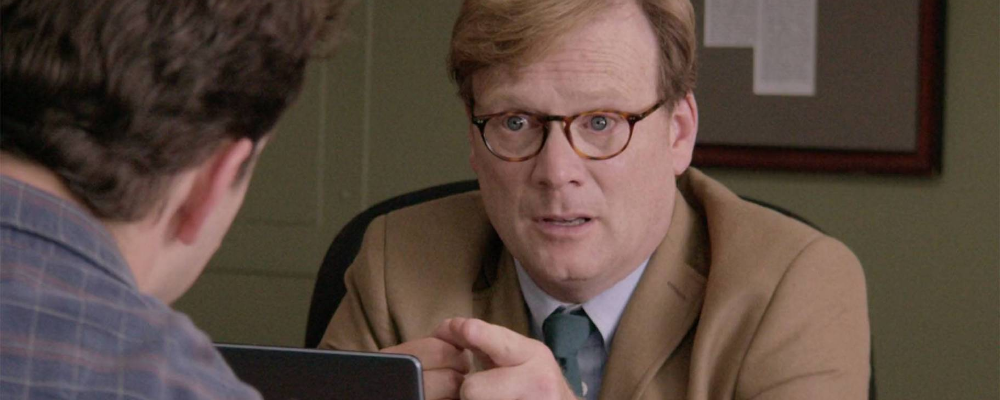Respond with a single word or short phrase to the following question: 
What is on the wall behind the man?

framed document